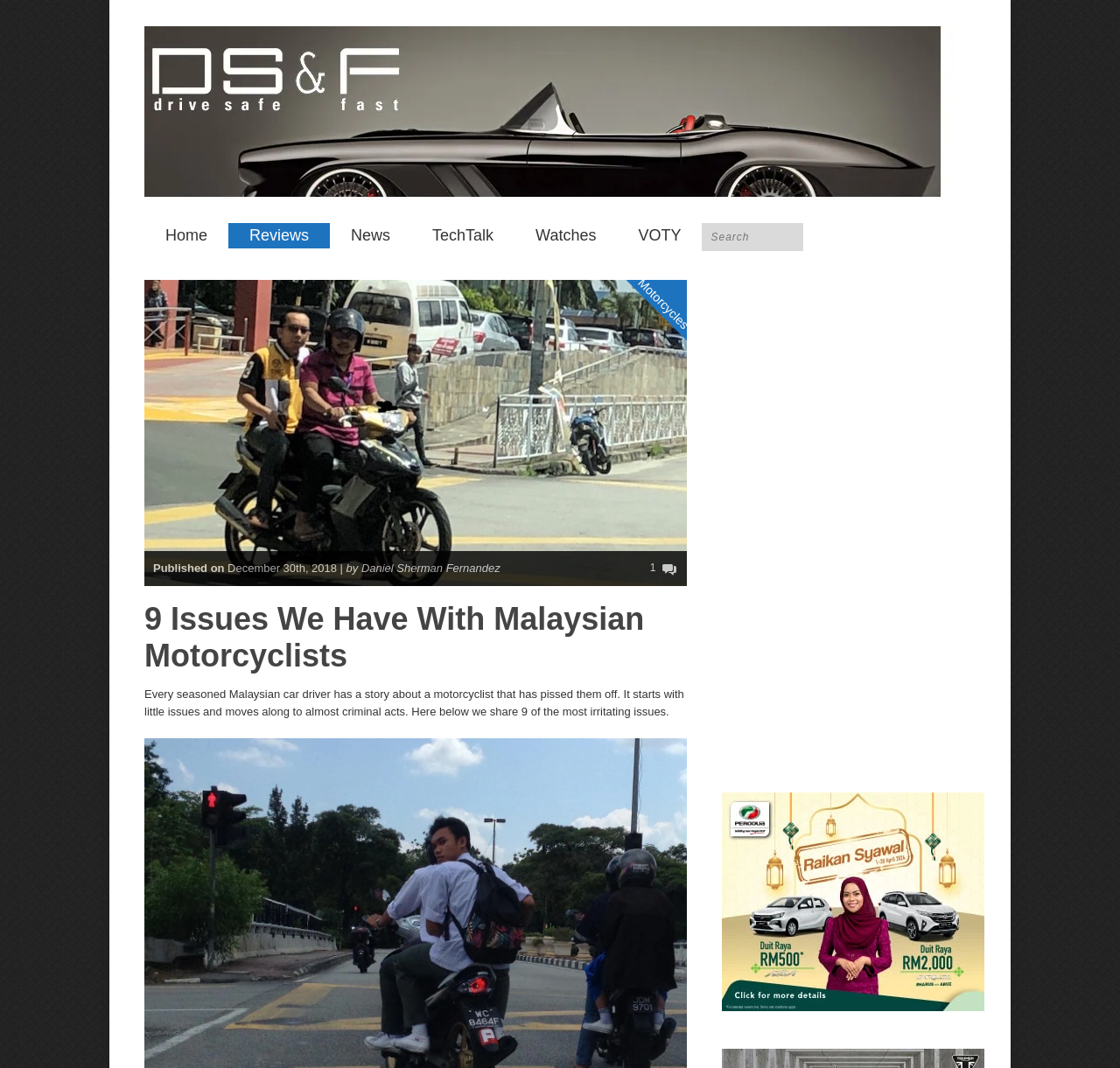Please identify the bounding box coordinates of the clickable area that will allow you to execute the instruction: "Click on the DSF.my logo".

[0.129, 0.025, 0.852, 0.19]